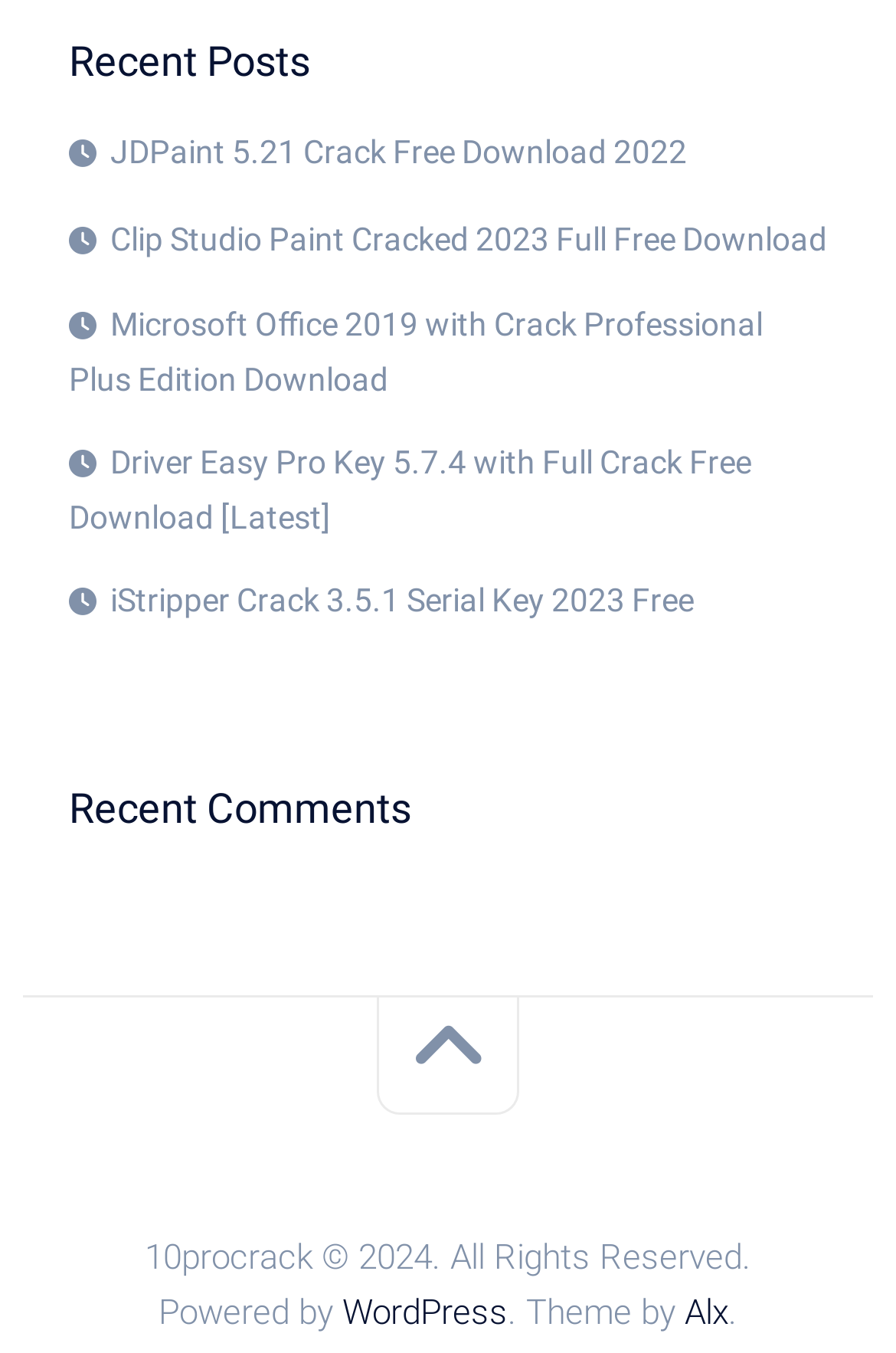Kindly determine the bounding box coordinates for the area that needs to be clicked to execute this instruction: "Download Microsoft Office 2019 with Crack".

[0.077, 0.227, 0.851, 0.294]